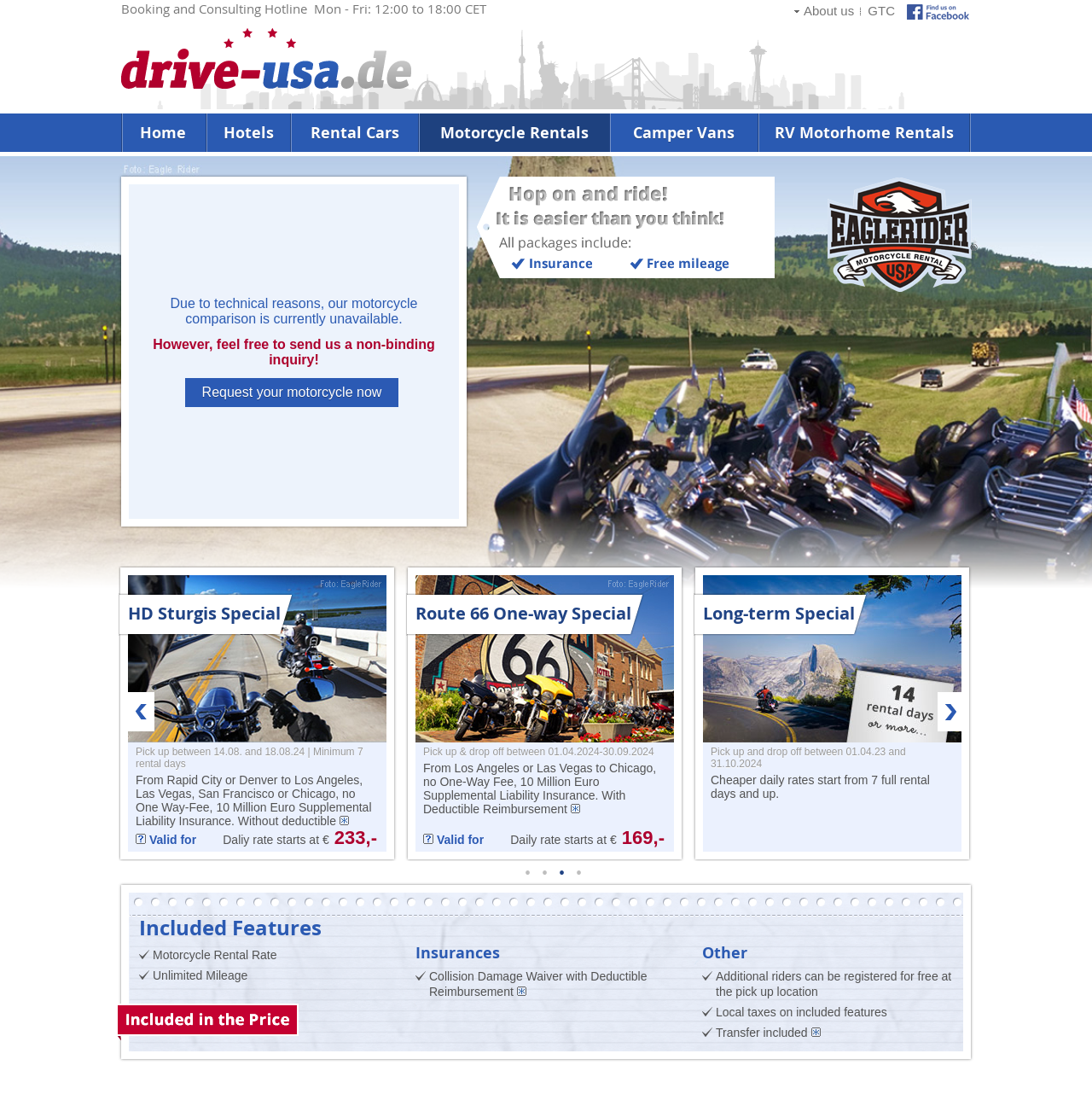Determine the coordinates of the bounding box that should be clicked to complete the instruction: "Select 'Las Vegas (Nevada)' as pickup location". The coordinates should be represented by four float numbers between 0 and 1: [left, top, right, bottom].

[0.127, 0.217, 0.41, 0.245]